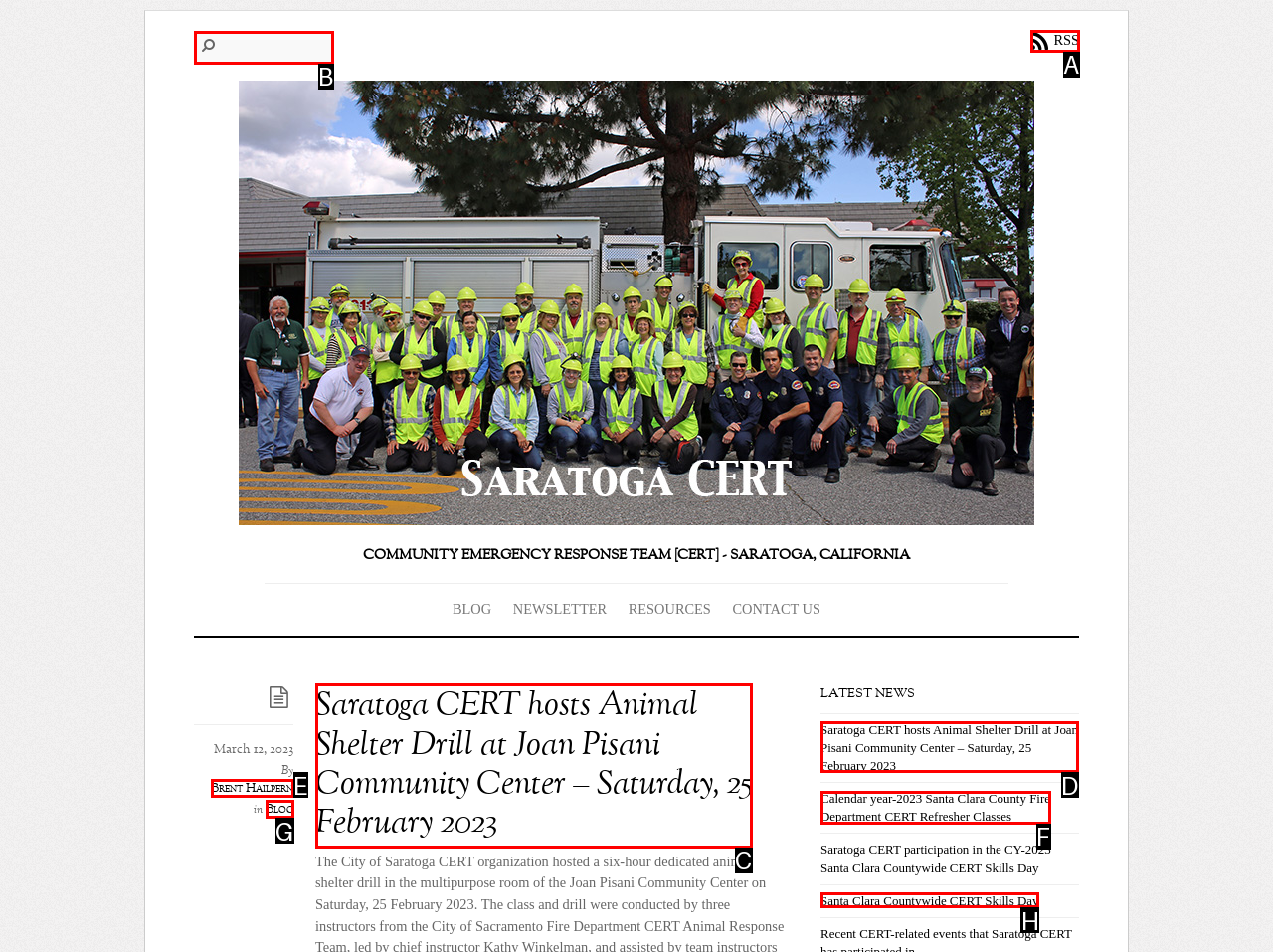Select the letter of the option that corresponds to: Blog
Provide the letter from the given options.

G